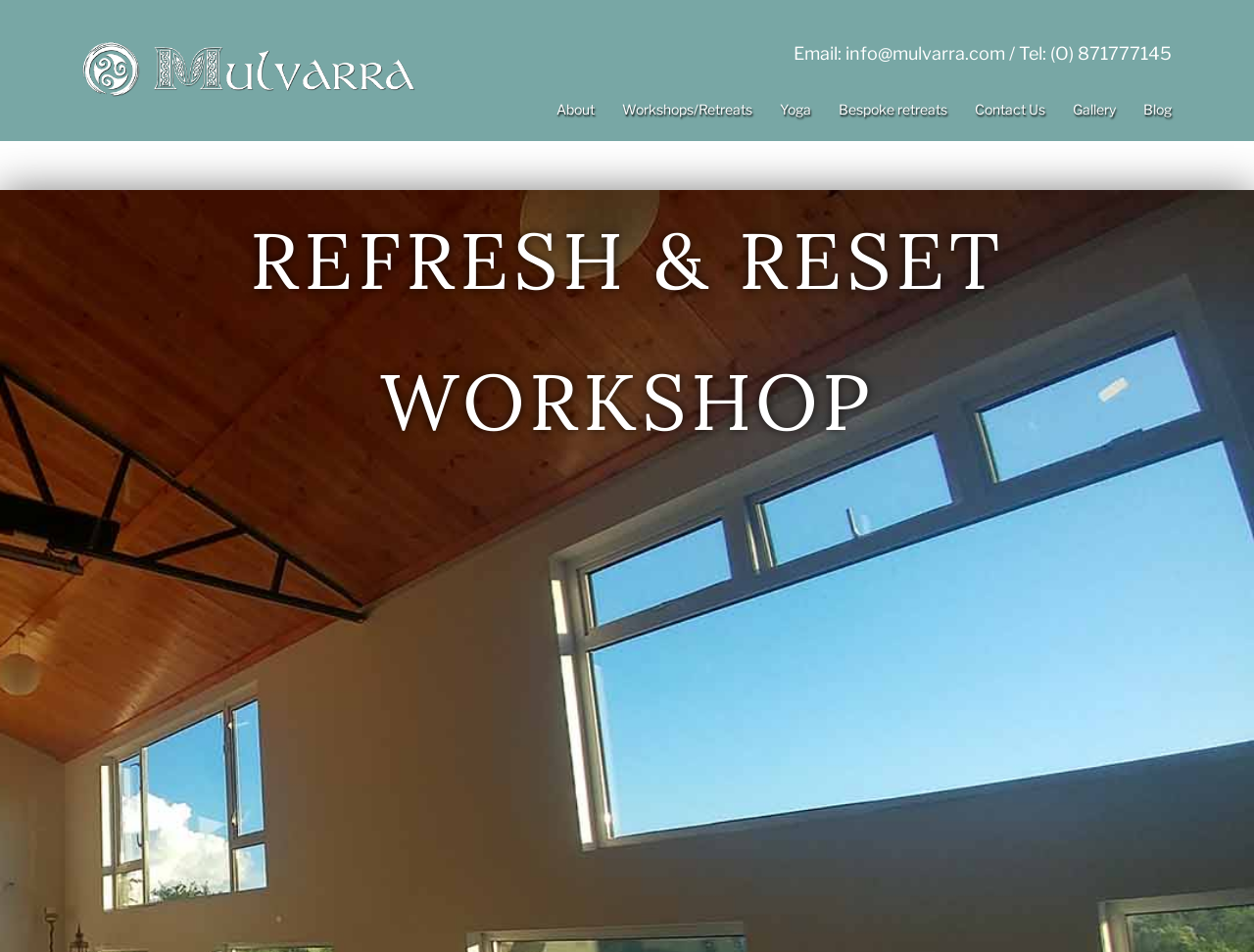Find and provide the bounding box coordinates for the UI element described with: "About".

[0.444, 0.103, 0.474, 0.127]